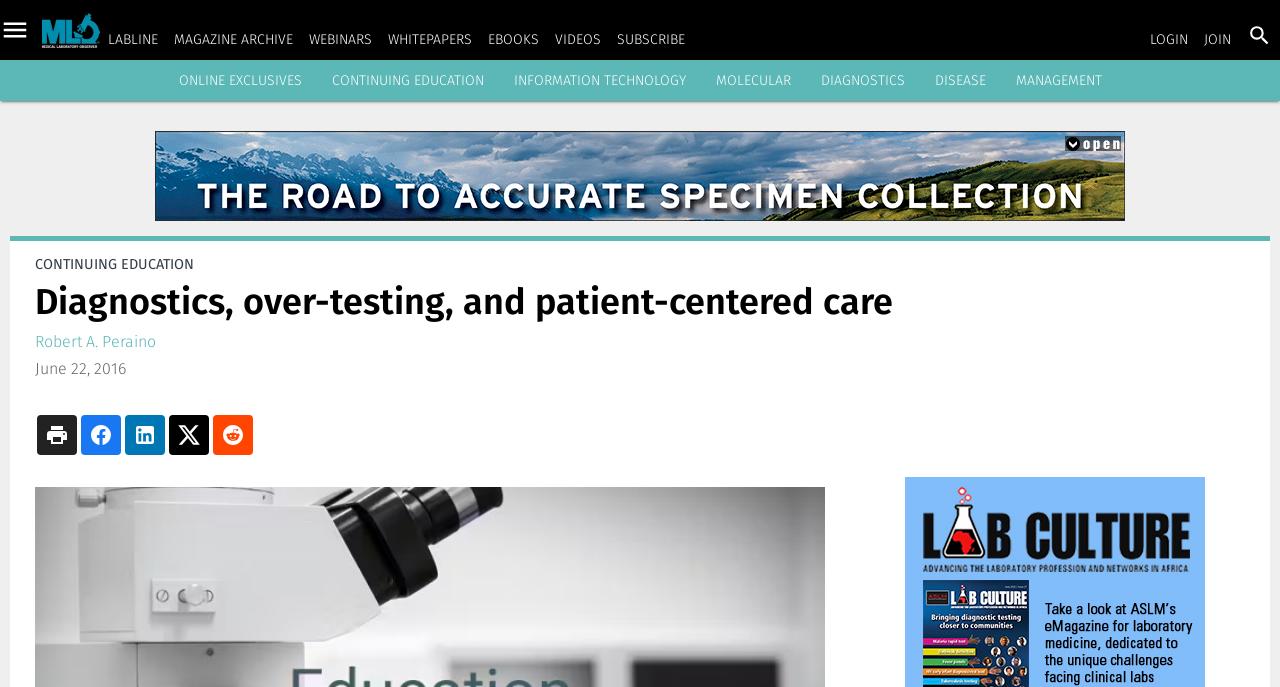Please study the image and answer the question comprehensively:
What is the date of the article?

The date of the article can be found below the title of the article, where it says 'June 22, 2016'.